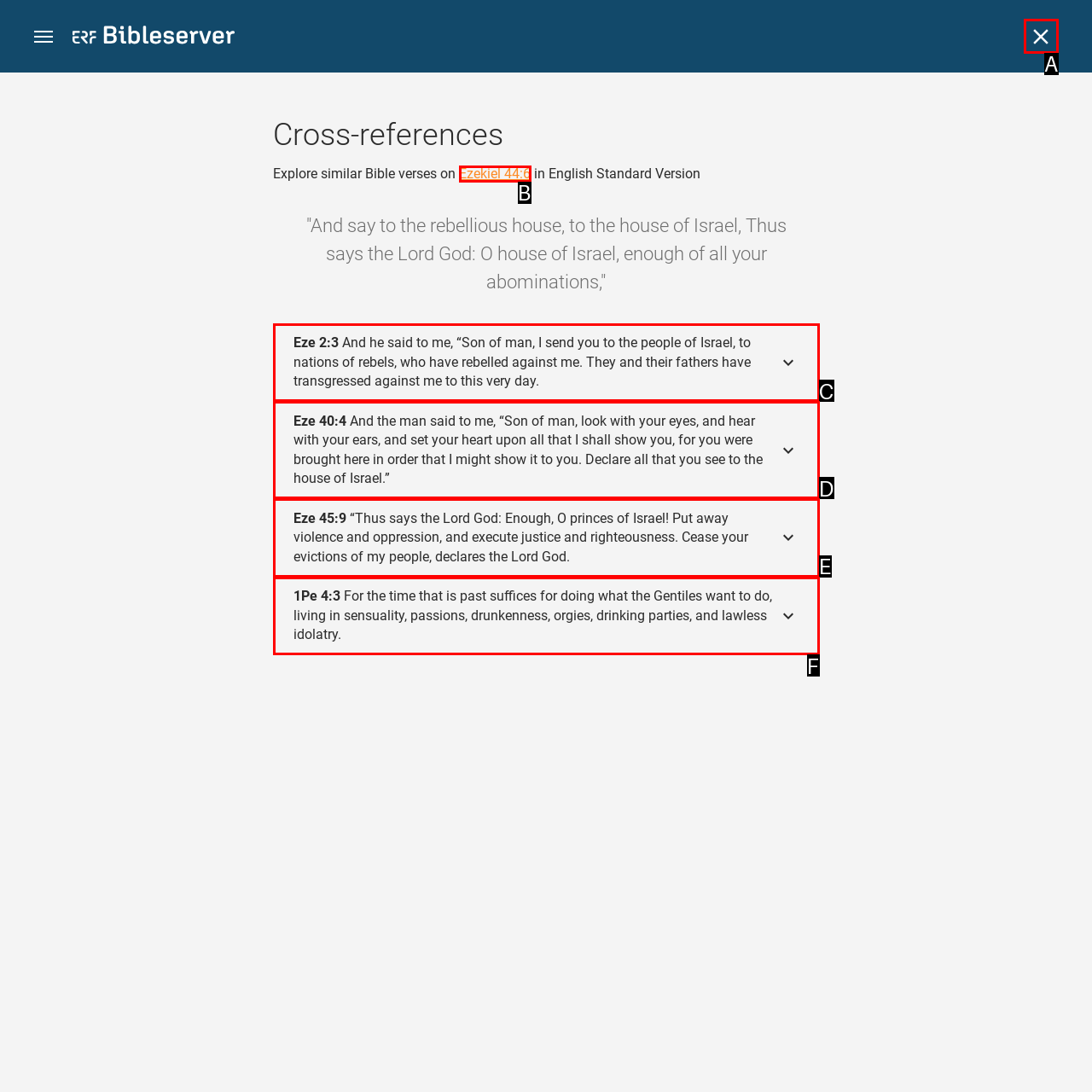Using the element description: Coffee Grinders, select the HTML element that matches best. Answer with the letter of your choice.

None